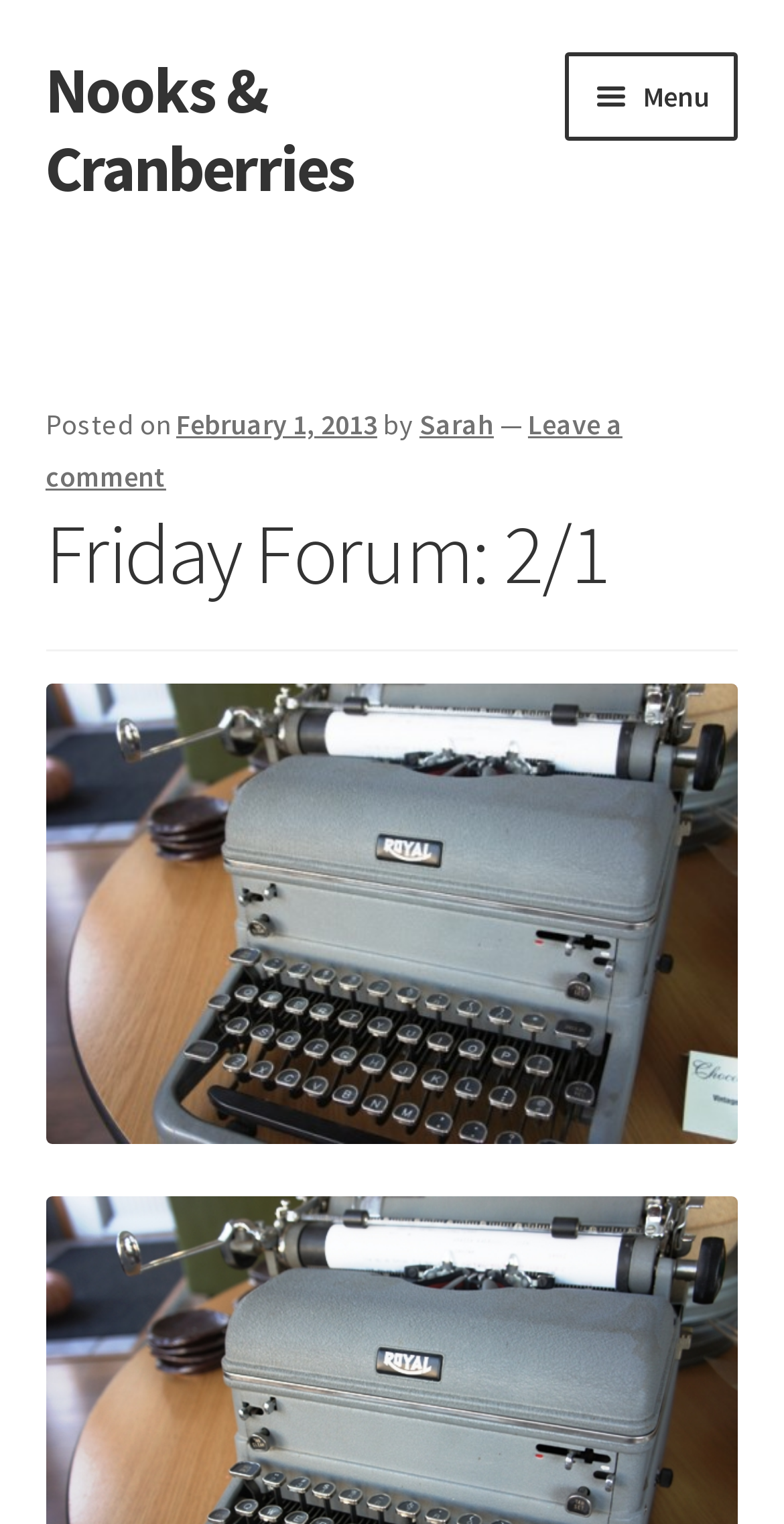How many links are in the primary navigation?
Look at the image and construct a detailed response to the question.

I found the answer by counting the number of links in the primary navigation menu. There are 11 links, including 'Home', 'About Us', 'Airs Above the Ground – June 2012', and so on.